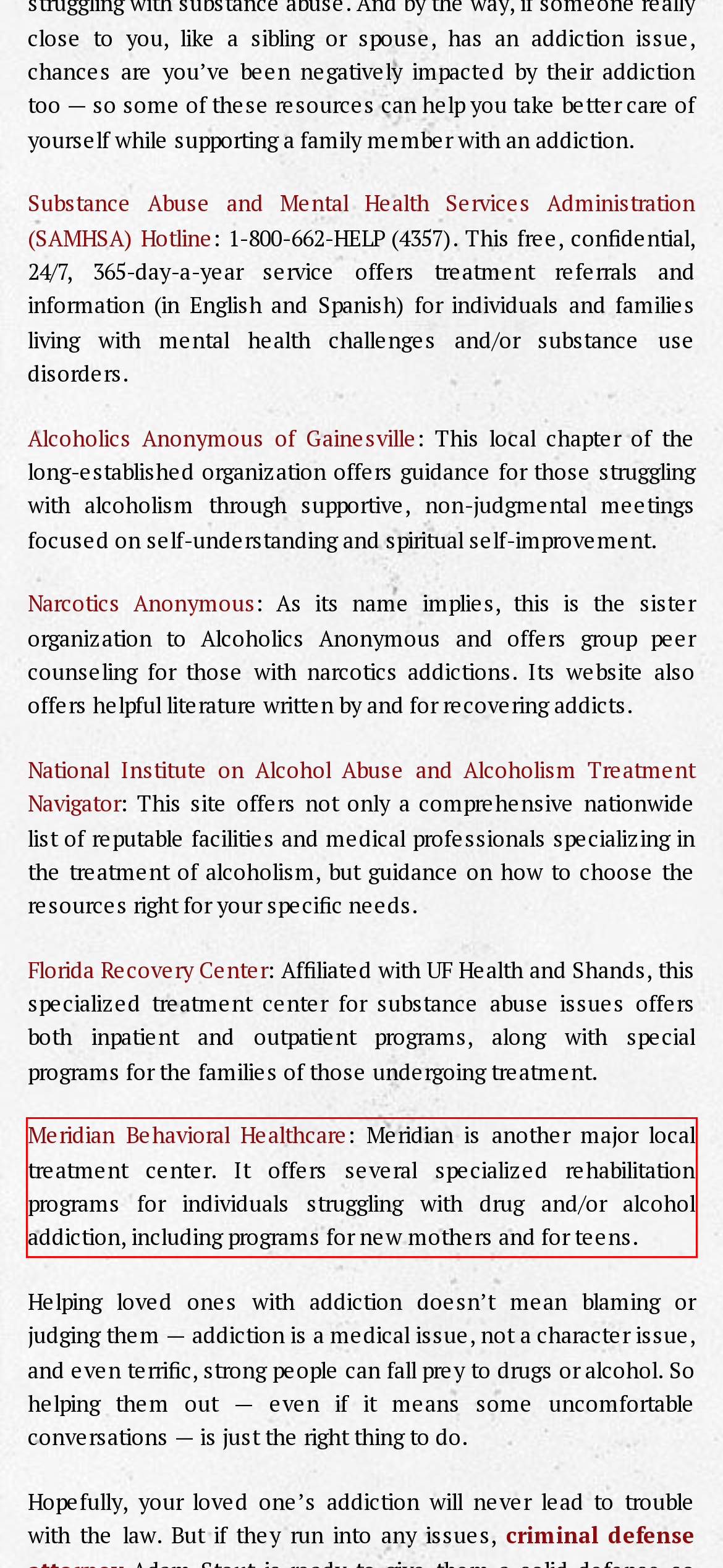Using the provided webpage screenshot, identify and read the text within the red rectangle bounding box.

Meridian Behavioral Healthcare: Meridian is another major local treatment center. It offers several specialized rehabilitation programs for individuals struggling with drug and/or alcohol addiction, including programs for new mothers and for teens.